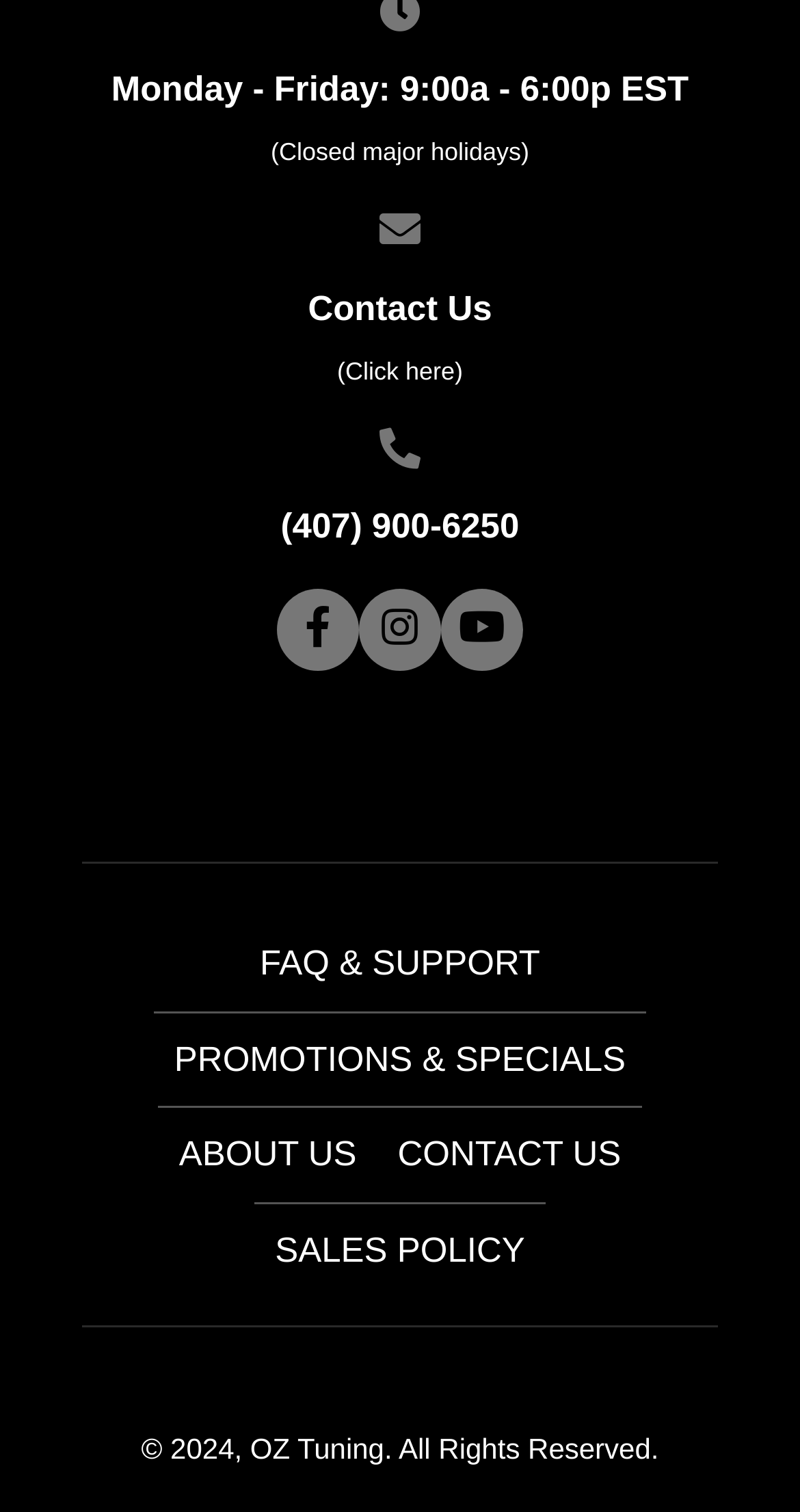Could you locate the bounding box coordinates for the section that should be clicked to accomplish this task: "View promotions and specials".

[0.192, 0.67, 0.808, 0.732]